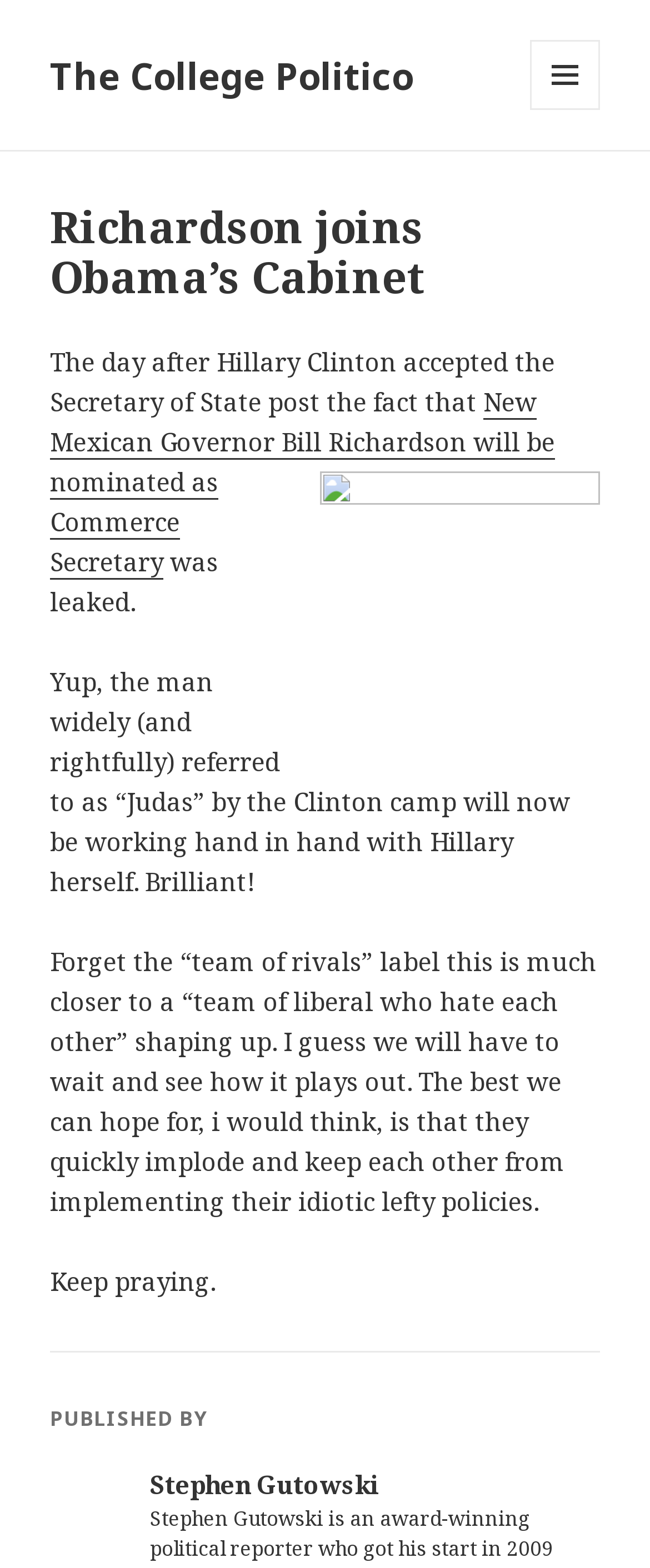Who is the author of the article? Please answer the question using a single word or phrase based on the image.

Stephen Gutowski